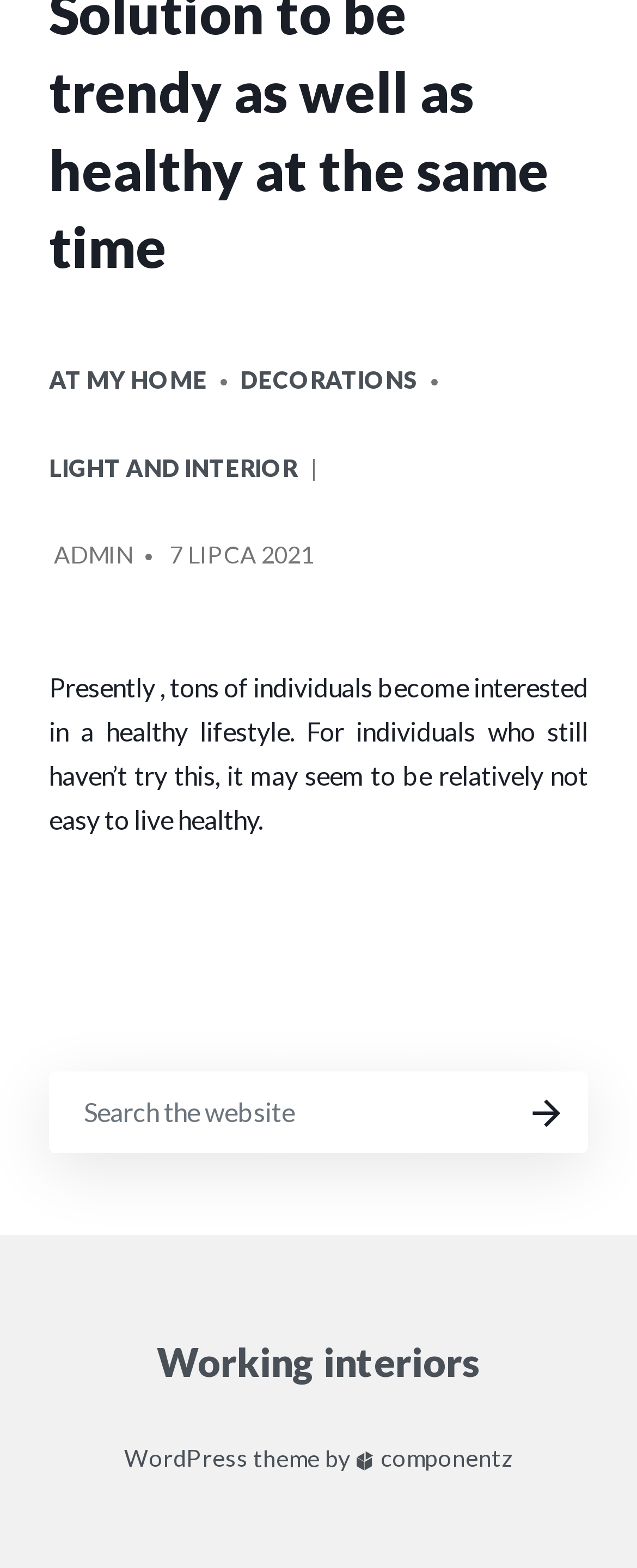Identify the bounding box coordinates necessary to click and complete the given instruction: "View the table of content".

None